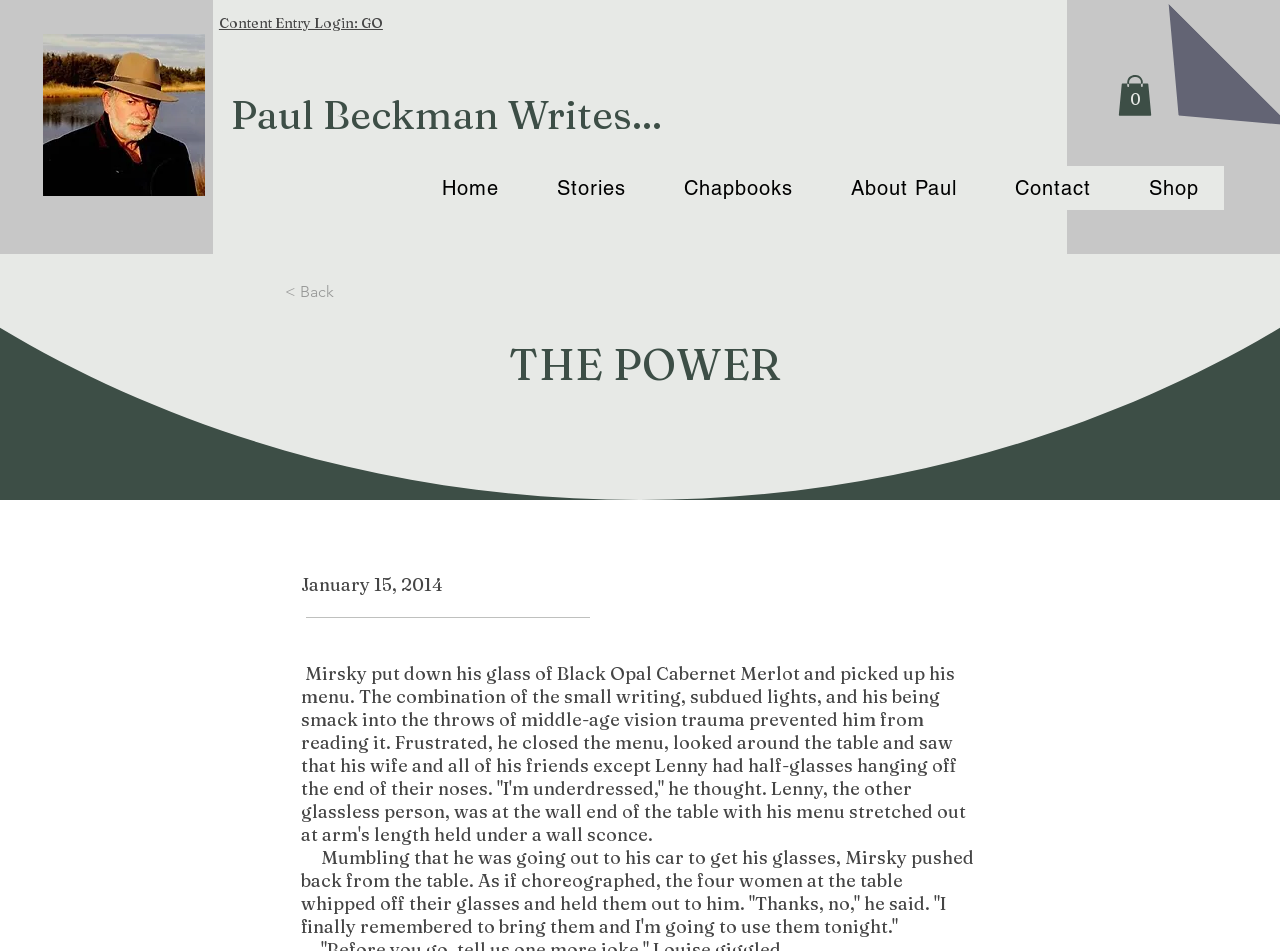Provide the bounding box coordinates for the area that should be clicked to complete the instruction: "View Paul Beckman's profile".

[0.034, 0.036, 0.16, 0.206]